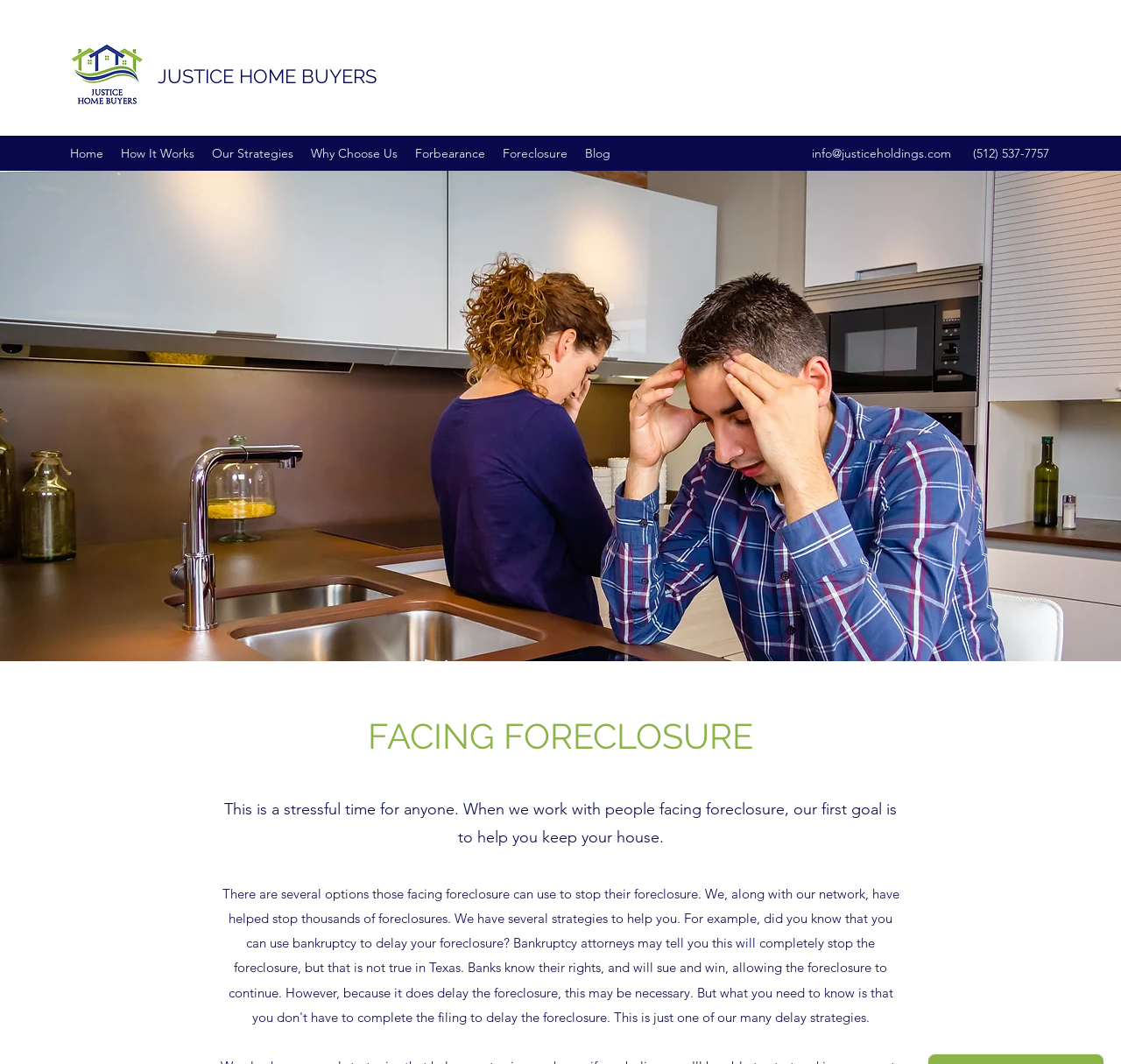Find the bounding box coordinates of the clickable area required to complete the following action: "Read the blog".

[0.514, 0.132, 0.552, 0.156]